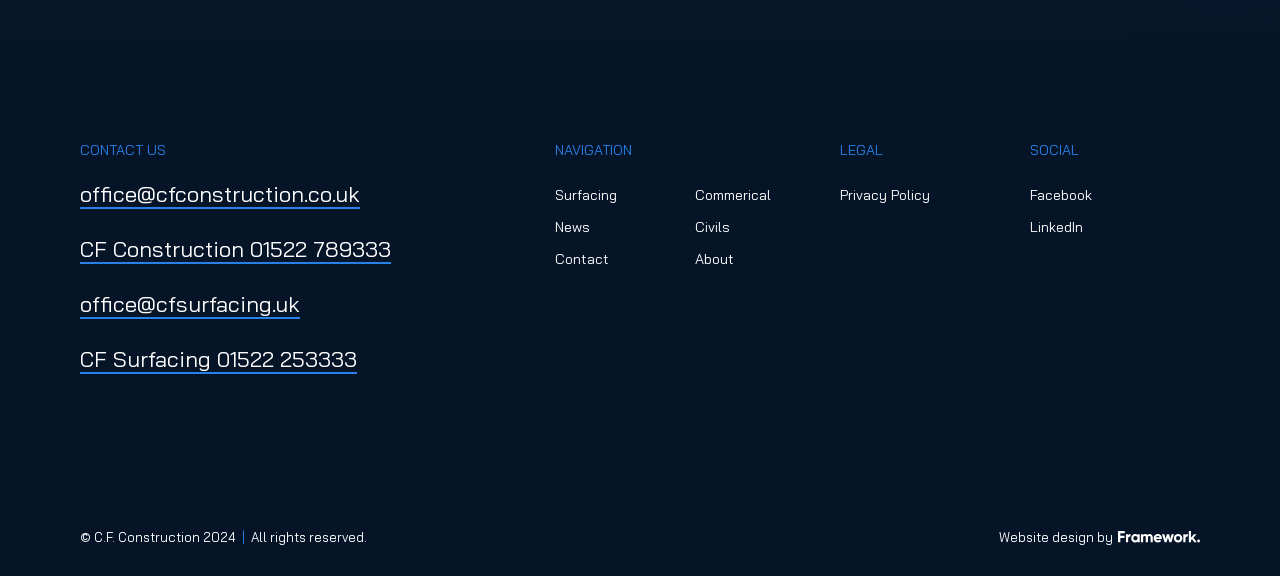What is the phone number for CF Surfacing?
Based on the screenshot, provide your answer in one word or phrase.

01522 253333